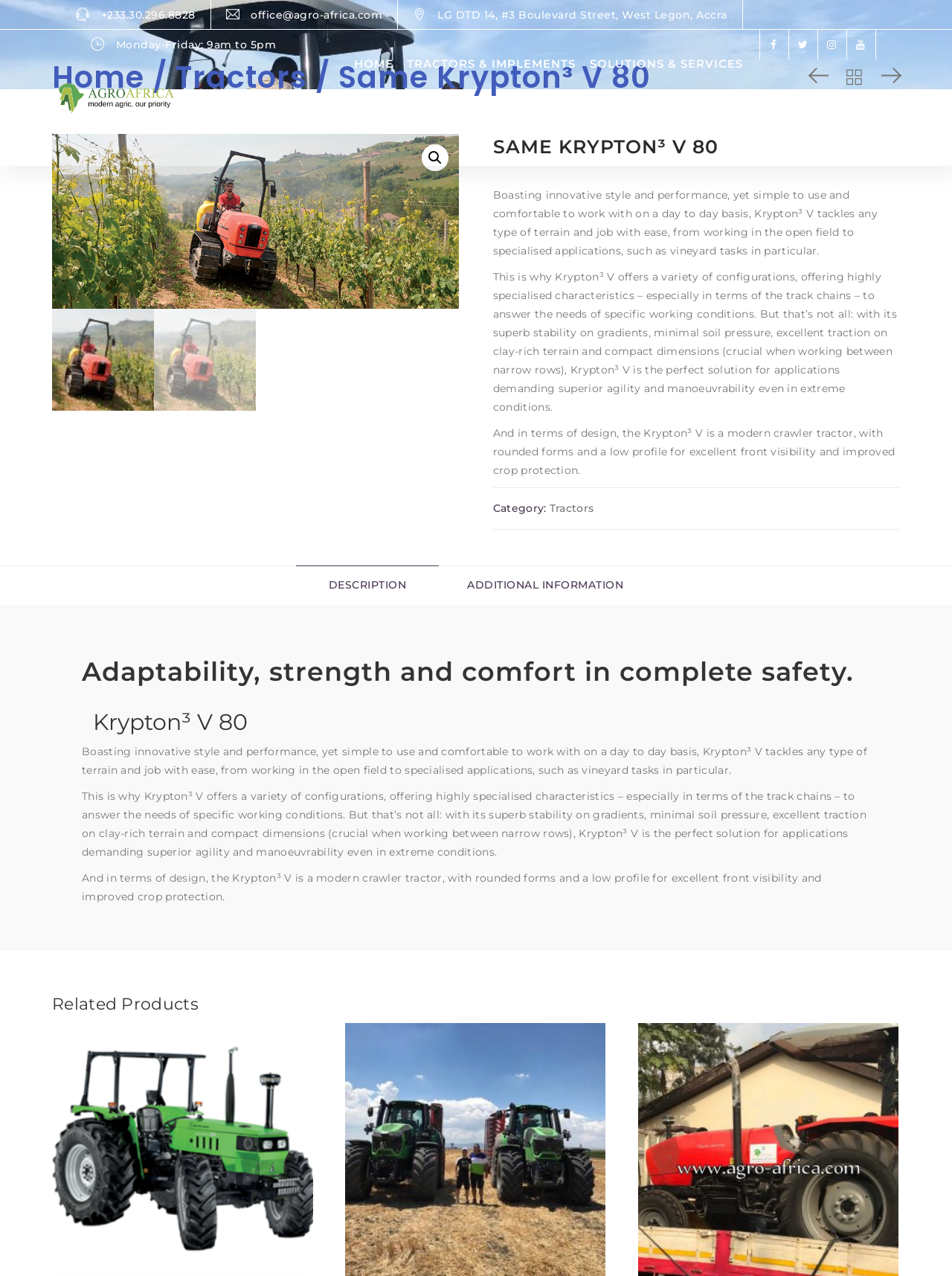What is the company name?
We need a detailed and meticulous answer to the question.

The company name can be found in the heading elements at the top of the webpage, specifically in the element with the text 'Same Krypton³ V 80 - Agro Africa Limited'.